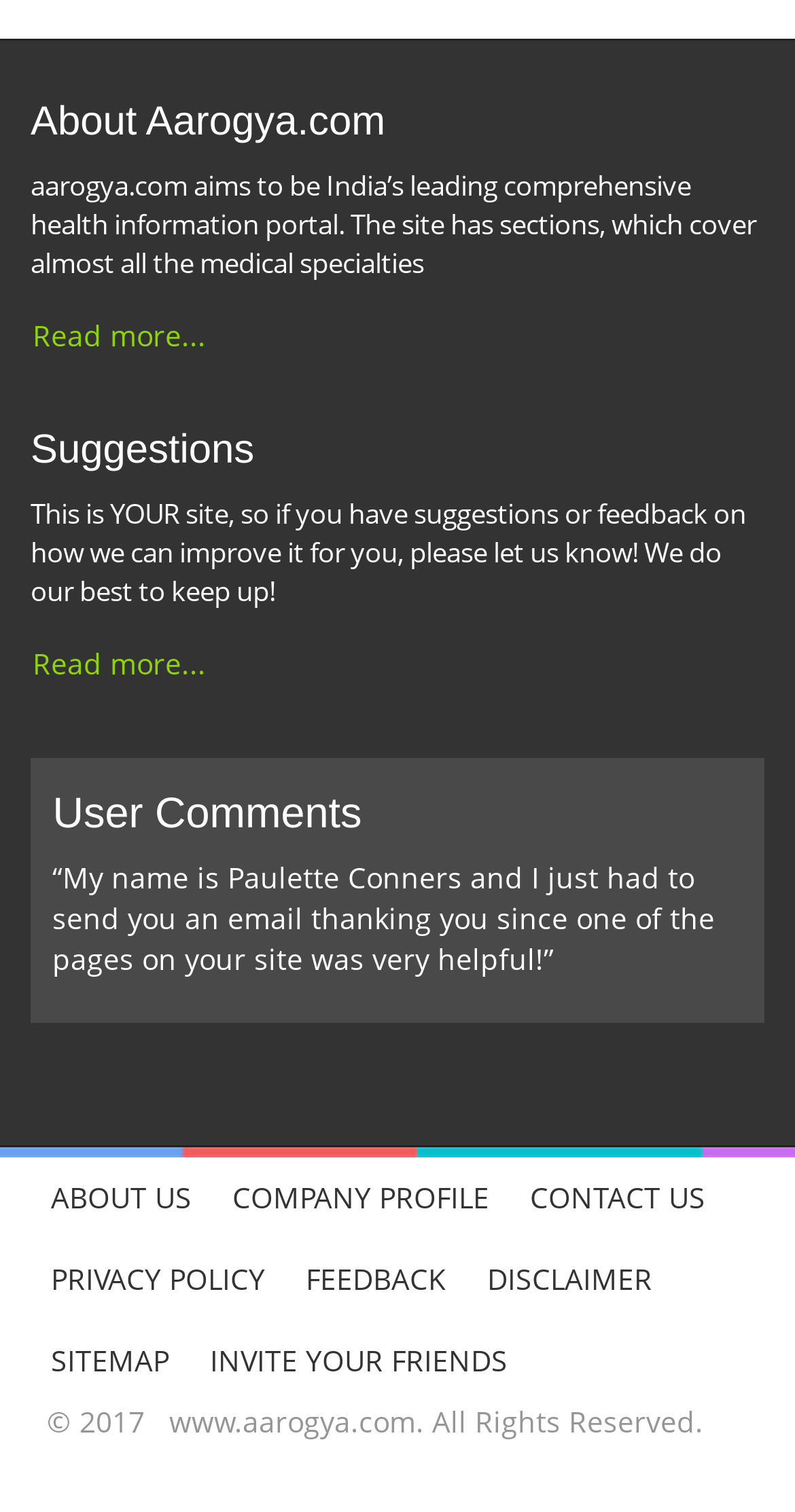Bounding box coordinates are to be given in the format (top-left x, top-left y, bottom-right x, bottom-right y). All values must be floating point numbers between 0 and 1. Provide the bounding box coordinate for the UI element described as: Company Profile

[0.267, 0.765, 0.641, 0.819]